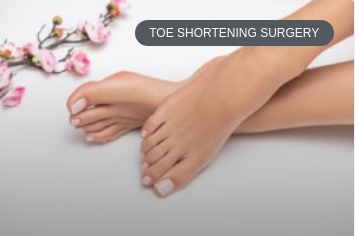Carefully examine the image and provide an in-depth answer to the question: What is the theme of the image?

The caption highlights the focus on foot health and aesthetics, as evidenced by the well-manicured feet and the mention of a cosmetic surgery, which suggests that the image is promoting or showcasing options for foot care and beautification.